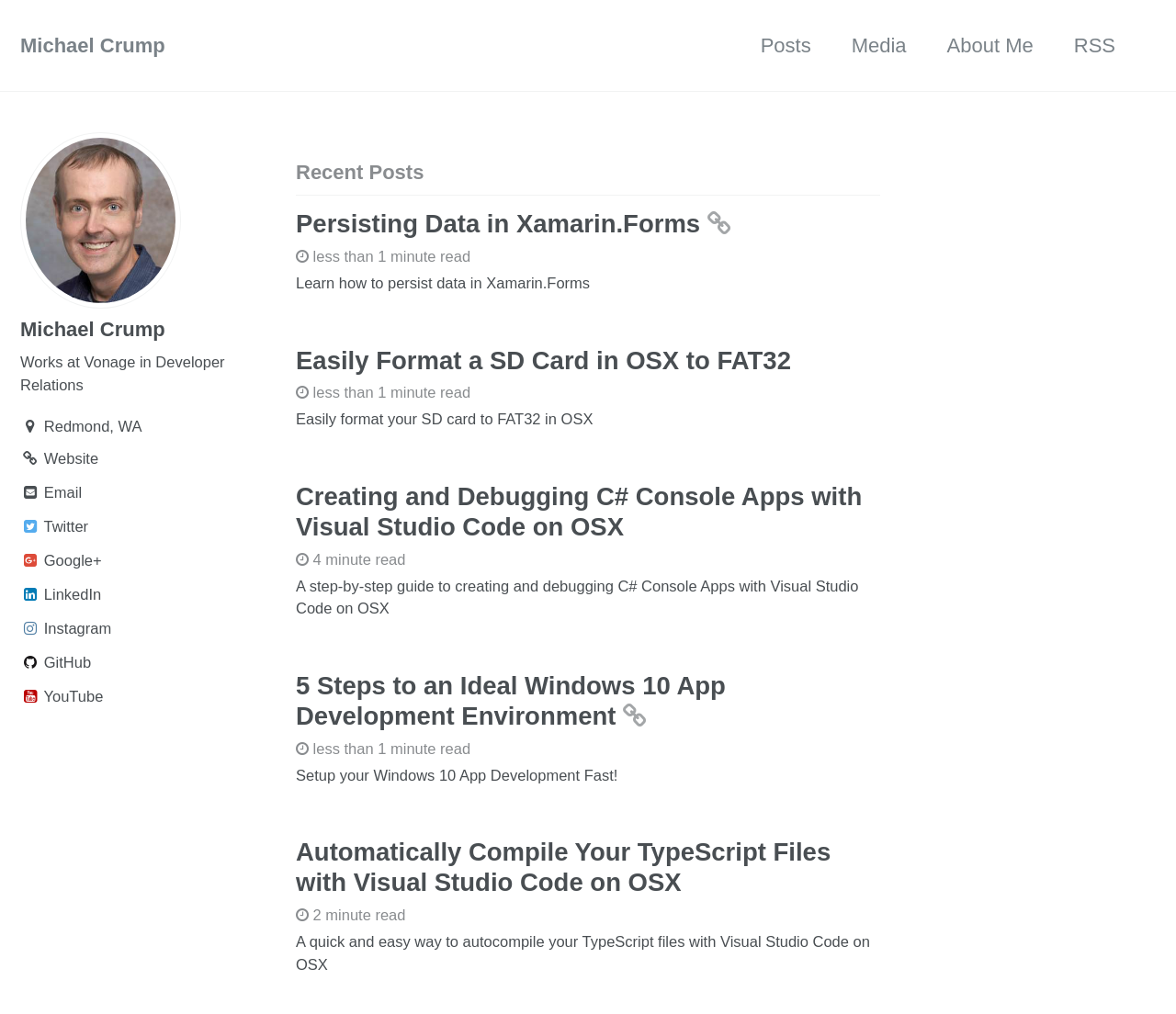Specify the bounding box coordinates for the region that must be clicked to perform the given instruction: "Learn about '5 Steps to an Ideal Windows 10 App Development Environment'".

[0.252, 0.661, 0.748, 0.721]